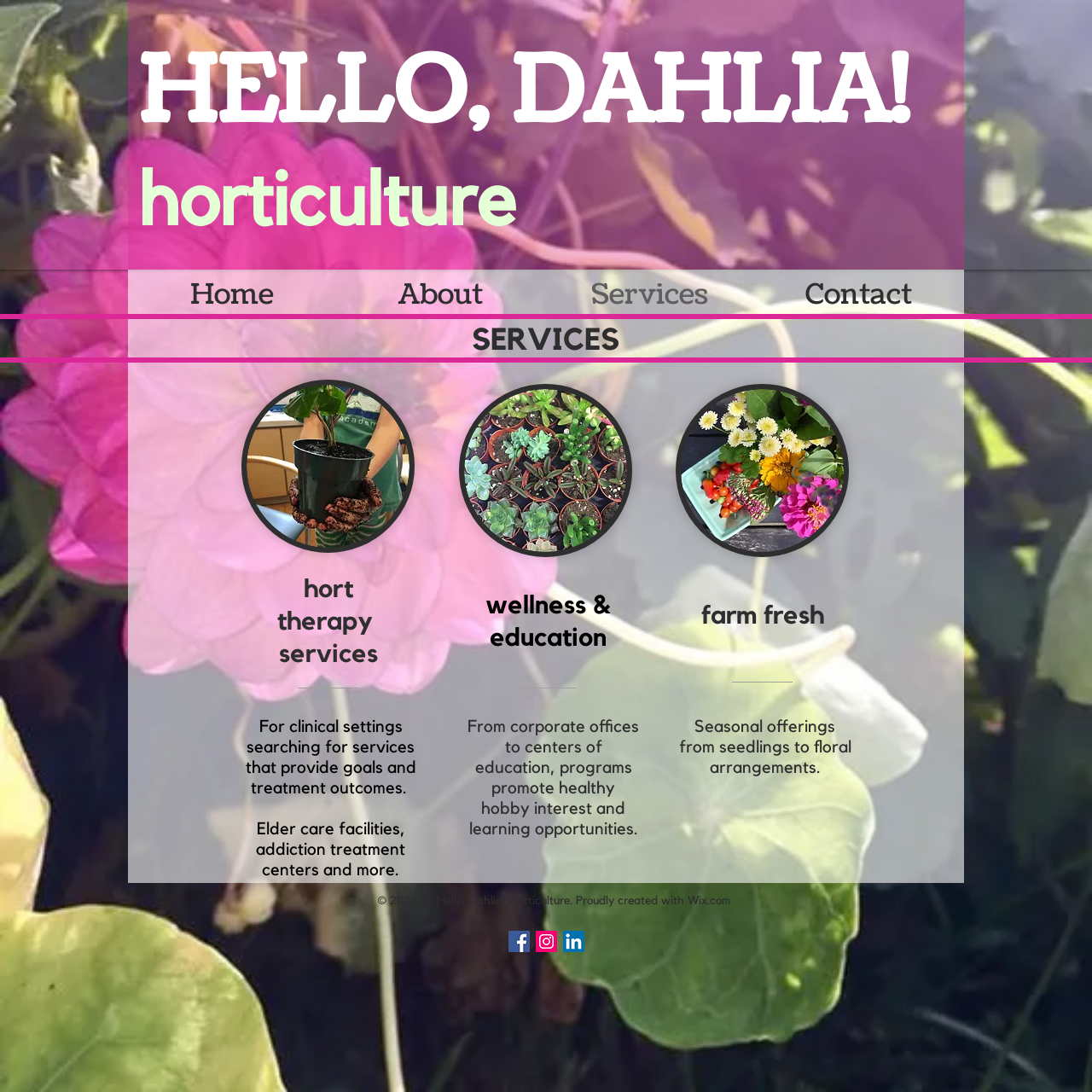Determine the bounding box coordinates of the element's region needed to click to follow the instruction: "View the 'hort therapy' service". Provide these coordinates as four float numbers between 0 and 1, formatted as [left, top, right, bottom].

[0.236, 0.526, 0.365, 0.585]